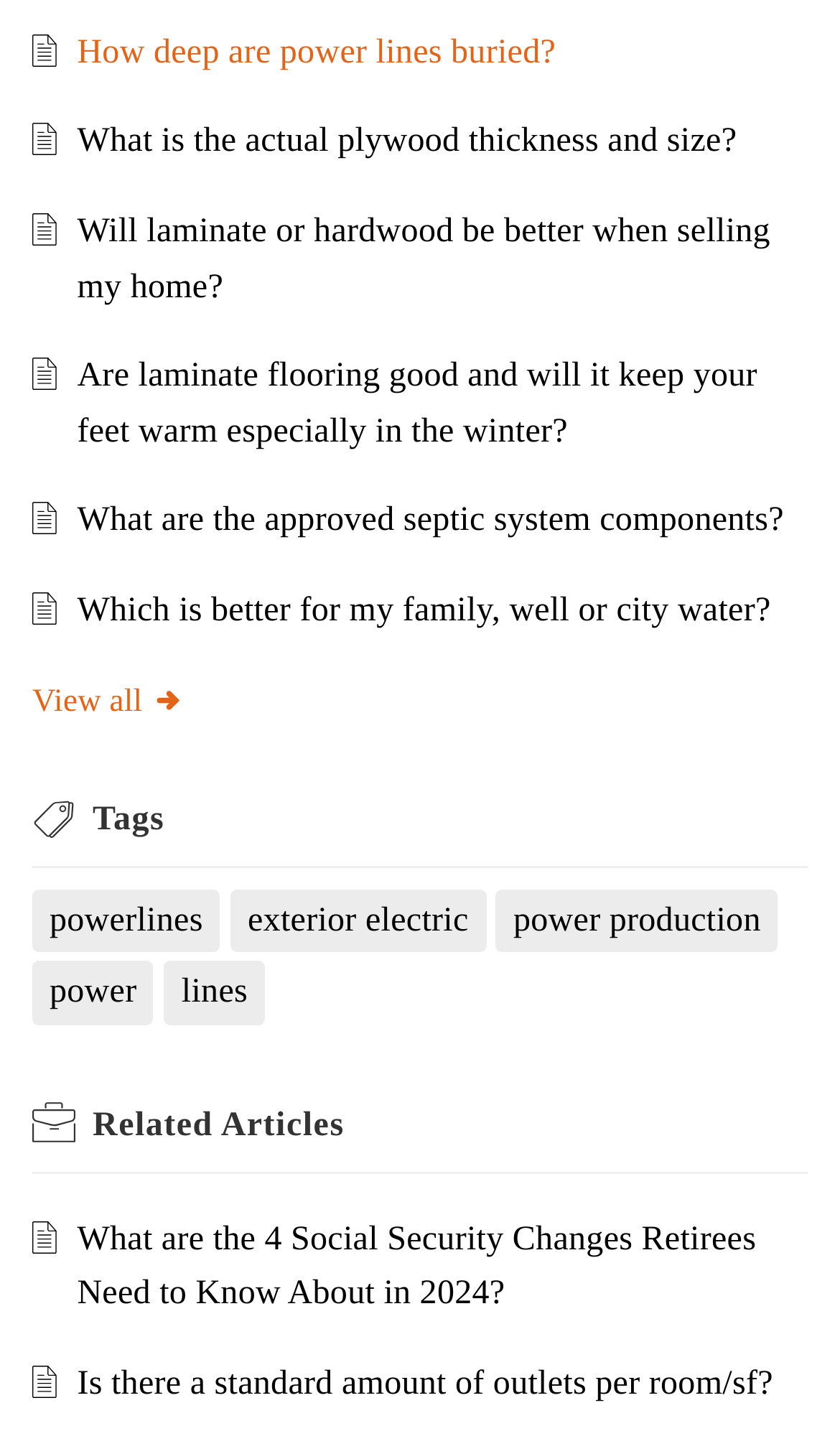What is the topic of the first related article?
Refer to the image and give a detailed response to the question.

The first related article on the webpage has the text 'What are the 4 Social Security Changes Retirees Need to Know About in 2024?' which suggests that the topic of the article is Social Security Changes.